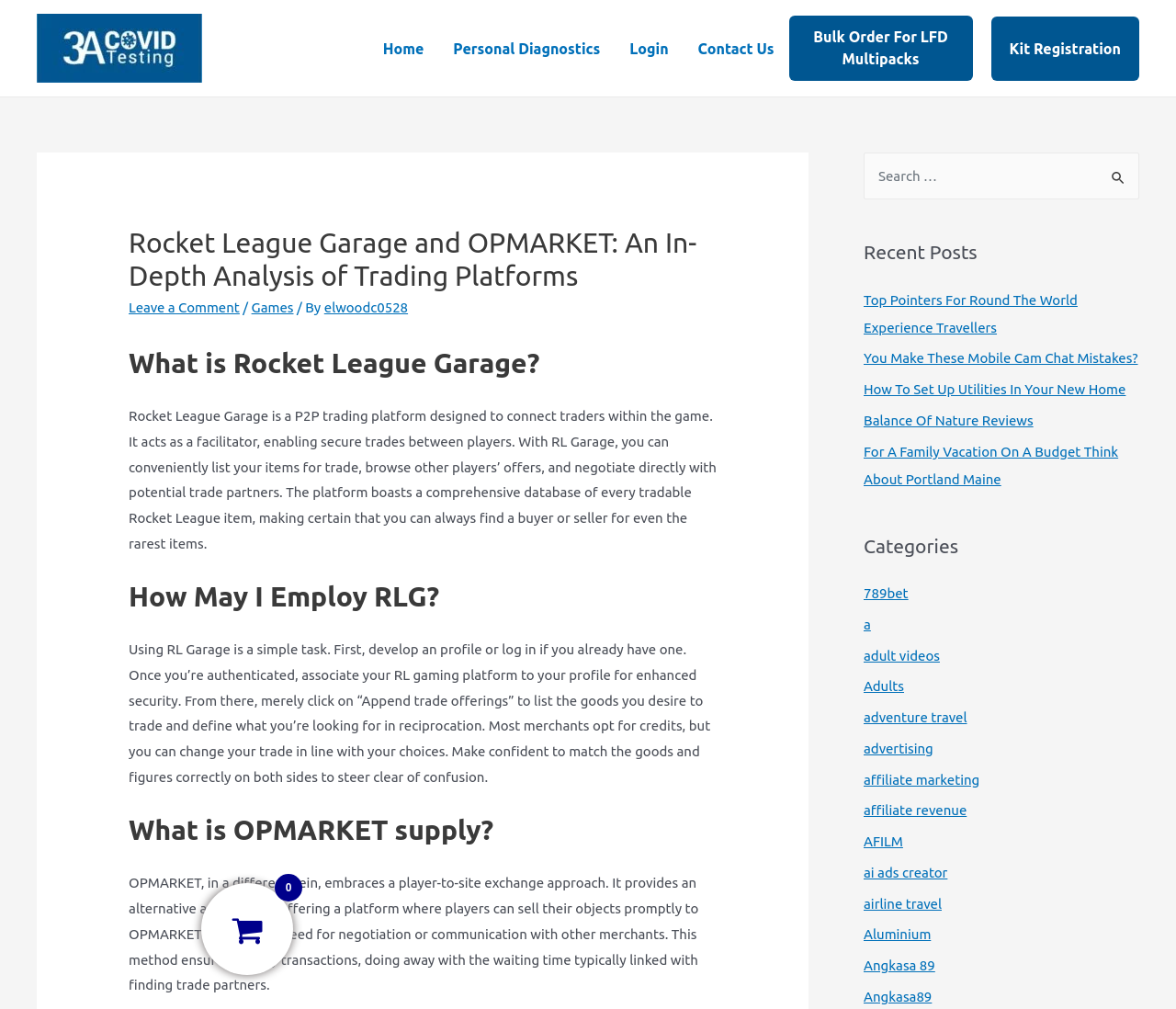What categories are available on the webpage?
Based on the image, respond with a single word or phrase.

Multiple categories